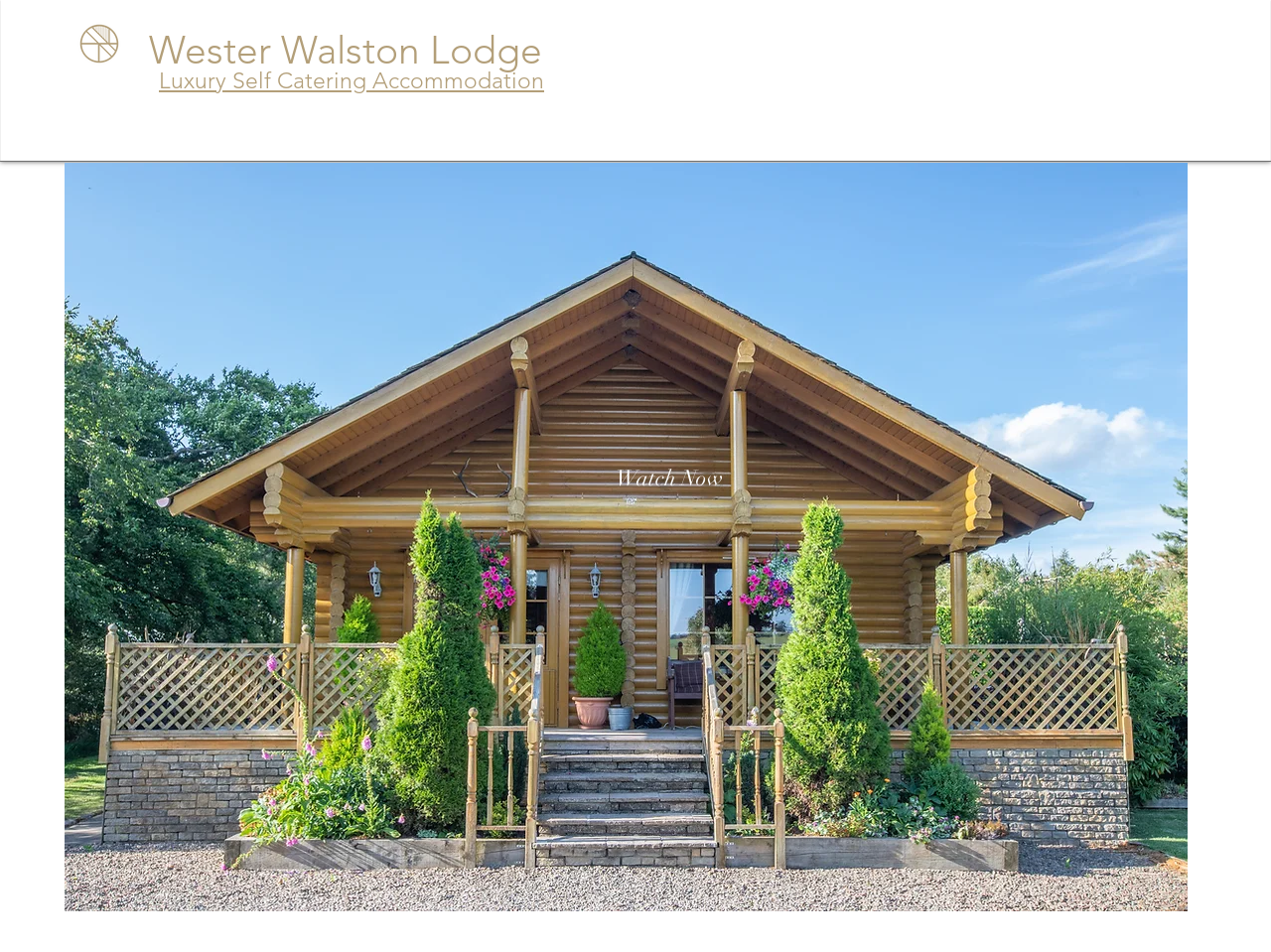Provide a brief response using a word or short phrase to this question:
Is there an image on the webpage?

Yes